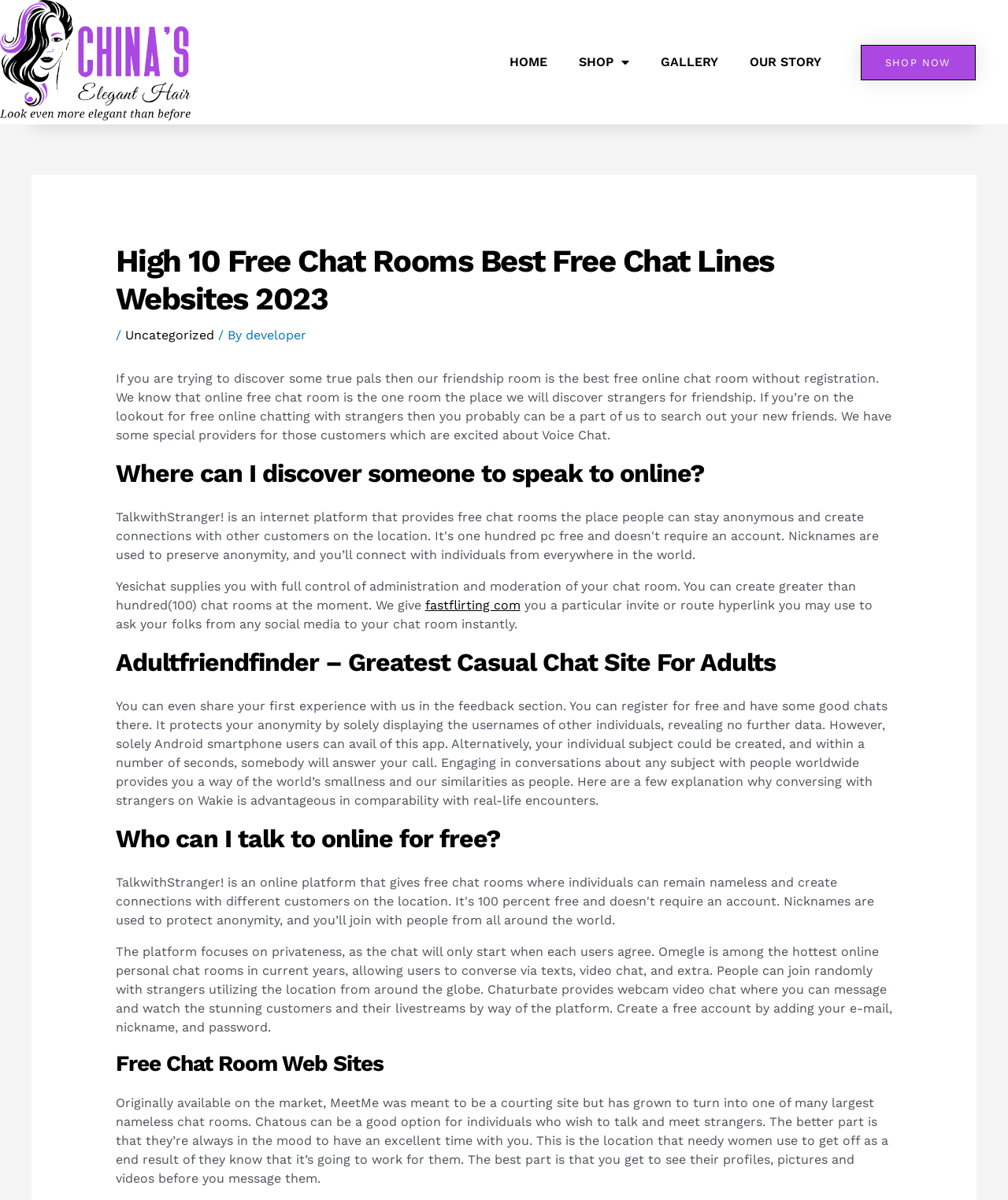Please give a succinct answer using a single word or phrase:
What is the purpose of the chat room mentioned in the text?

to find true friends